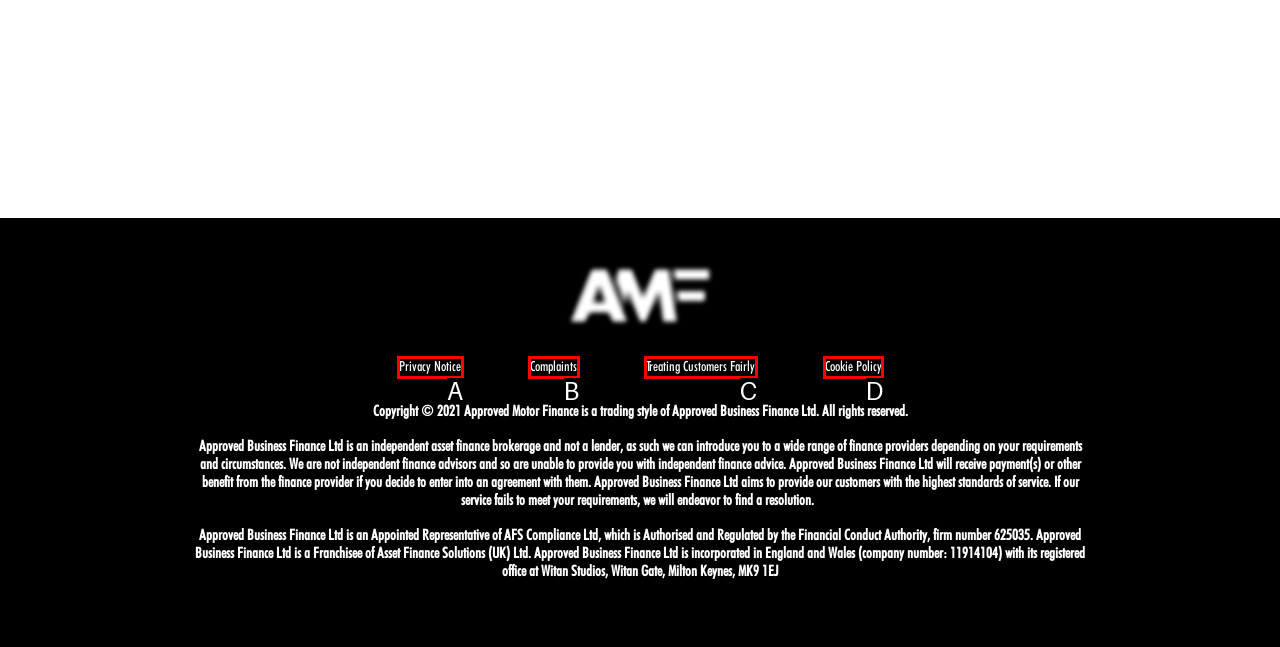From the given choices, identify the element that matches: Complaints
Answer with the letter of the selected option.

B